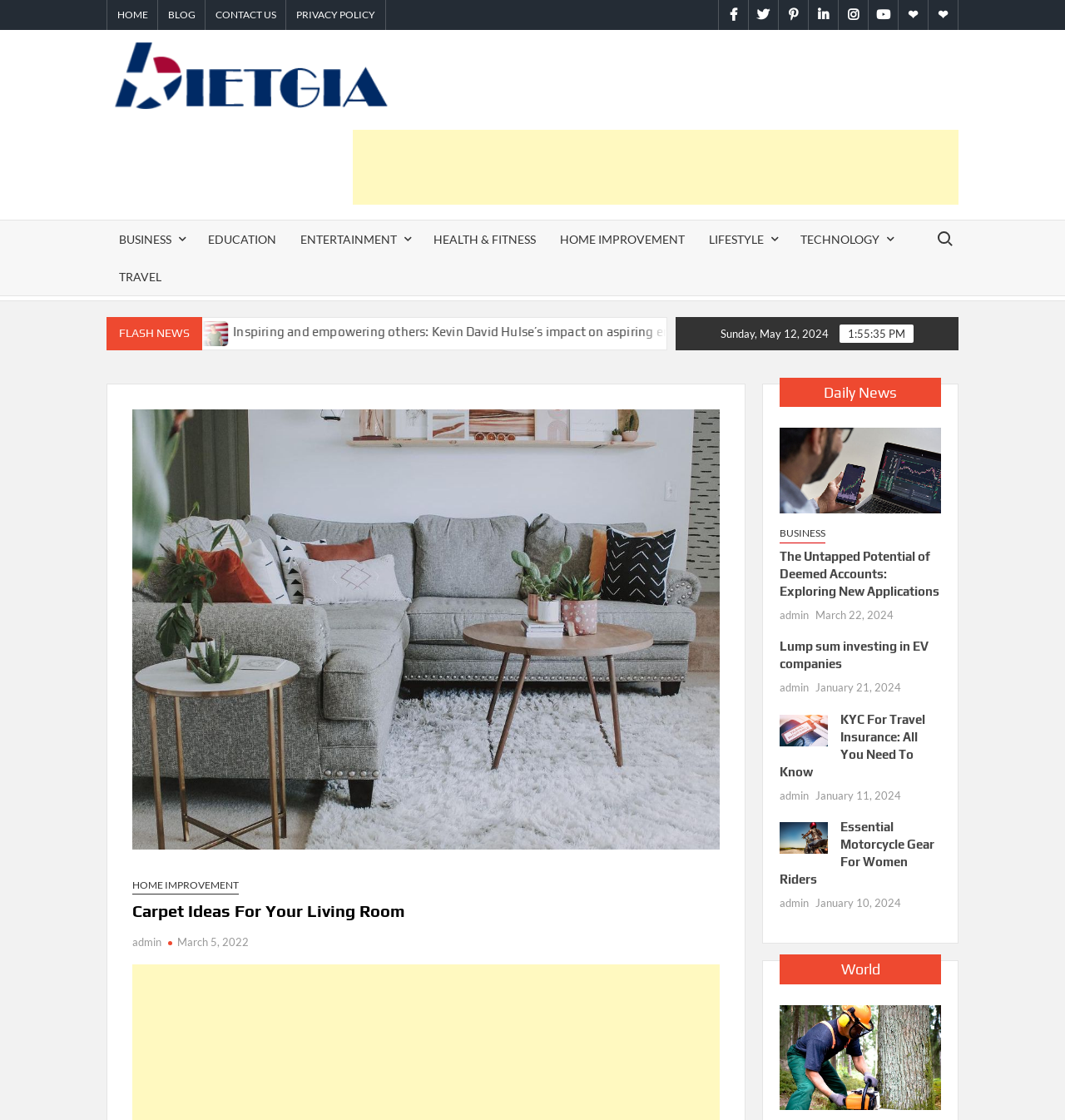Please specify the bounding box coordinates of the clickable section necessary to execute the following command: "Explore the 'HOME IMPROVEMENT' category".

[0.124, 0.783, 0.224, 0.799]